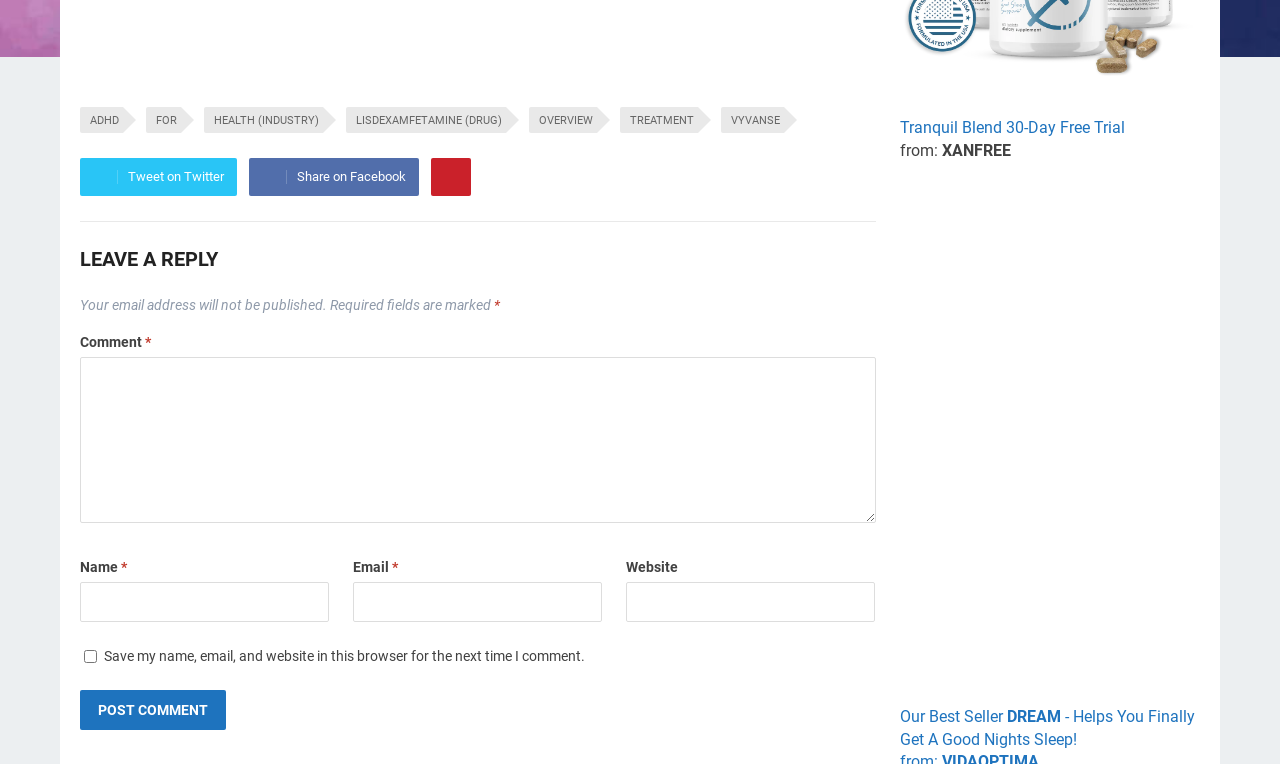Please find the bounding box coordinates (top-left x, top-left y, bottom-right x, bottom-right y) in the screenshot for the UI element described as follows: parent_node: Comment * name="comment"

[0.062, 0.467, 0.684, 0.685]